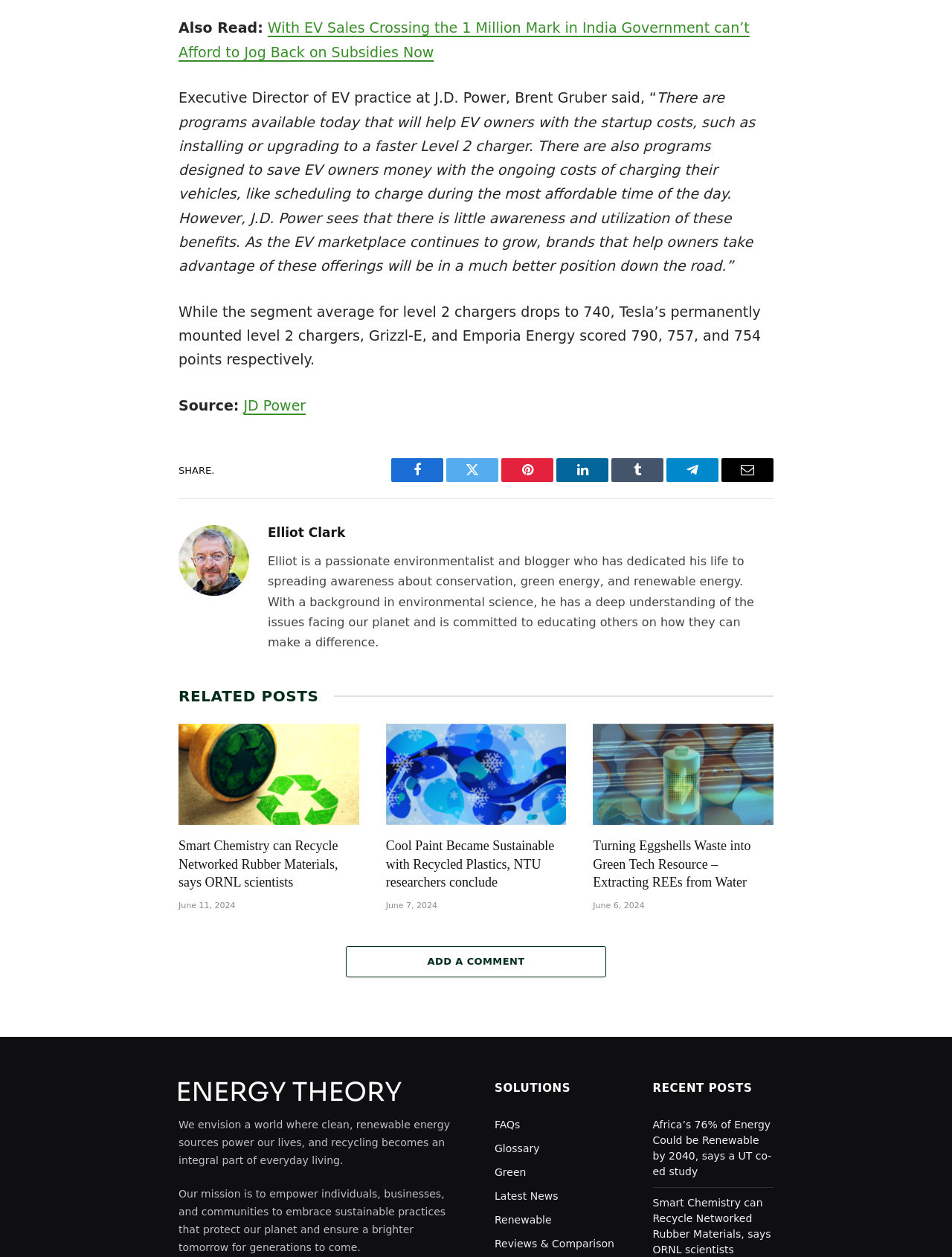Who is the author of the article?
Refer to the image and provide a thorough answer to the question.

The author of the article is mentioned in the text as Elliot Clark, who is described as a passionate environmentalist and blogger. This information can be found in the section that describes the author's background and expertise.